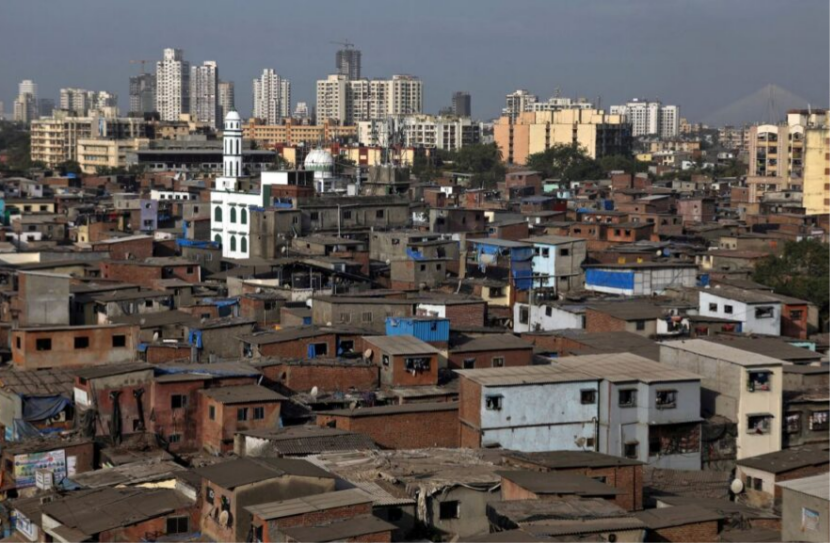What is the contrast in the background of the image?
Please describe in detail the information shown in the image to answer the question.

The contrast in the background of the image is the presence of high-rise buildings and construction cranes, which symbolize the thriving urban environment of modern Mumbai, in stark contrast to the challenging living conditions faced by the residents of Dharavi in the foreground.